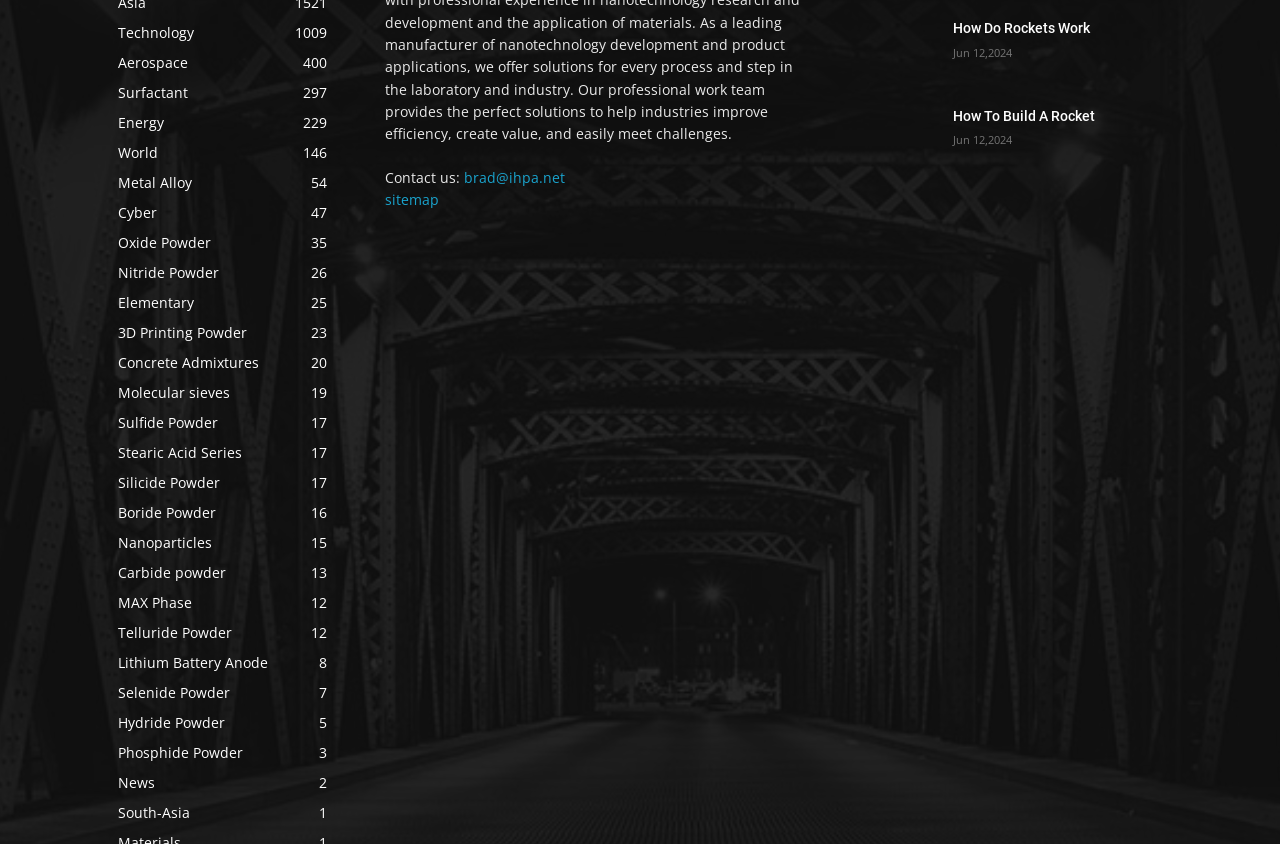Identify the bounding box coordinates for the region to click in order to carry out this instruction: "Learn How To Build A Rocket". Provide the coordinates using four float numbers between 0 and 1, formatted as [left, top, right, bottom].

[0.664, 0.126, 0.732, 0.199]